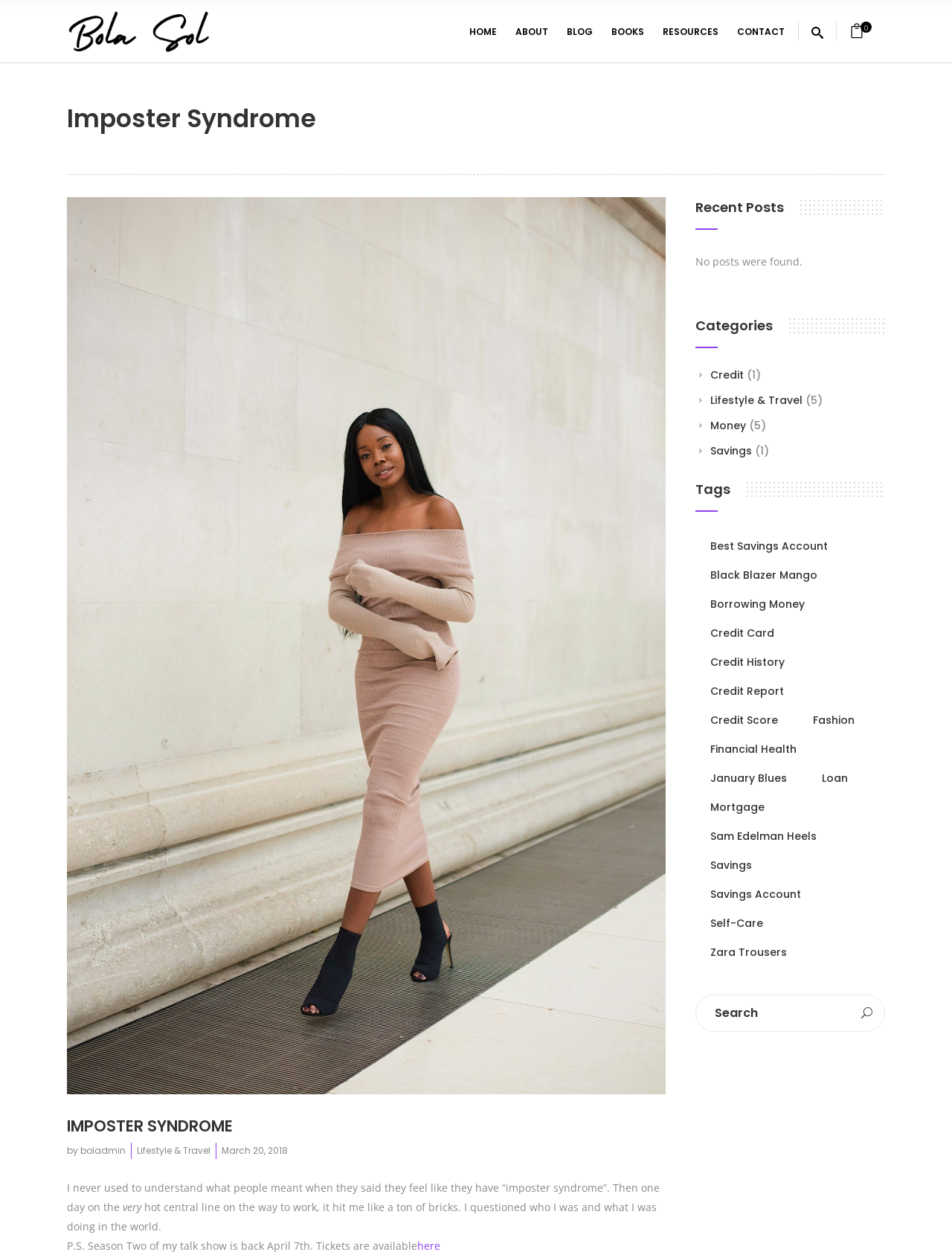Identify the bounding box coordinates for the UI element described as: "savings account". The coordinates should be provided as four floats between 0 and 1: [left, top, right, bottom].

[0.73, 0.705, 0.857, 0.724]